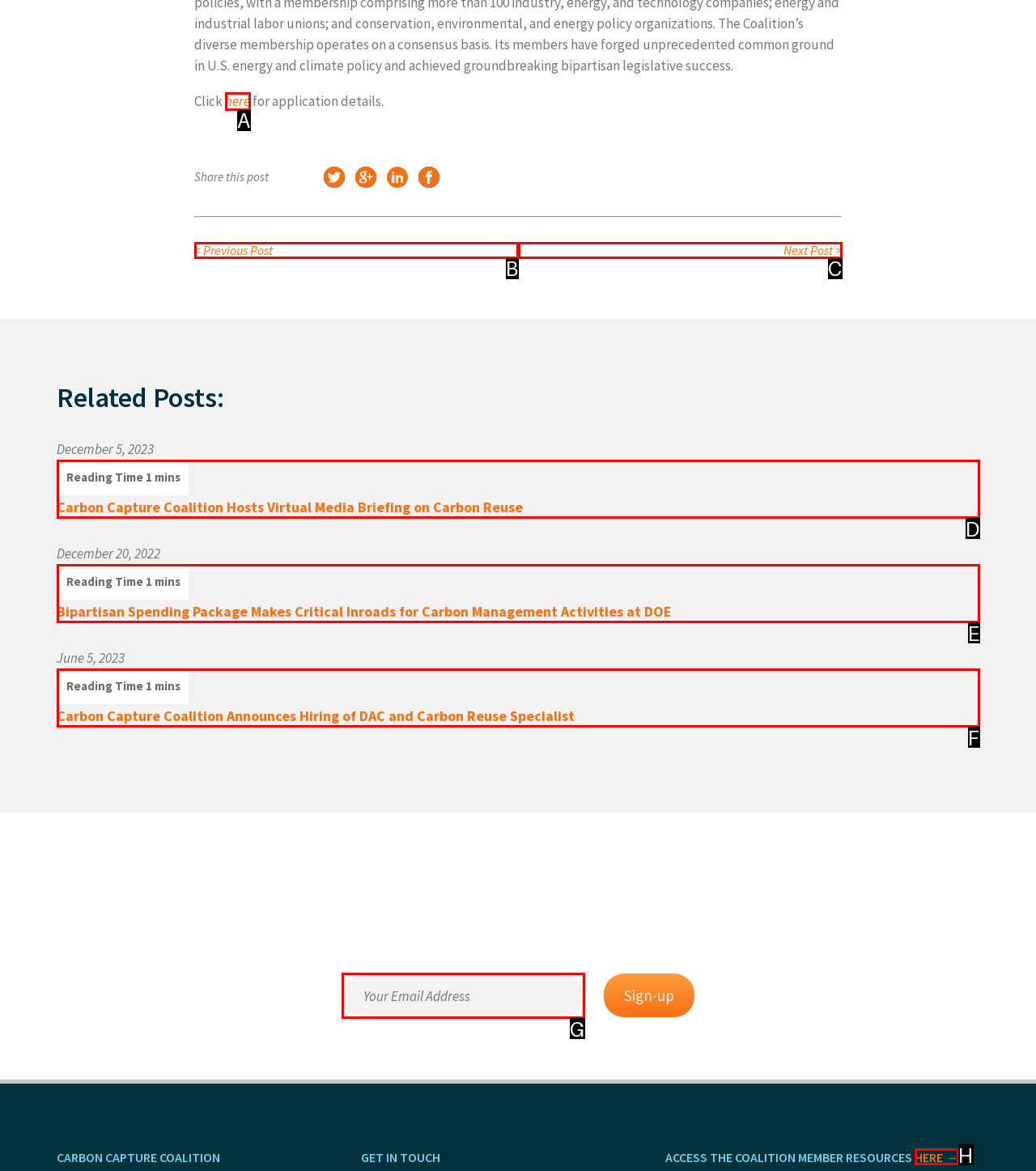Tell me which one HTML element best matches the description: China Answer with the option's letter from the given choices directly.

None